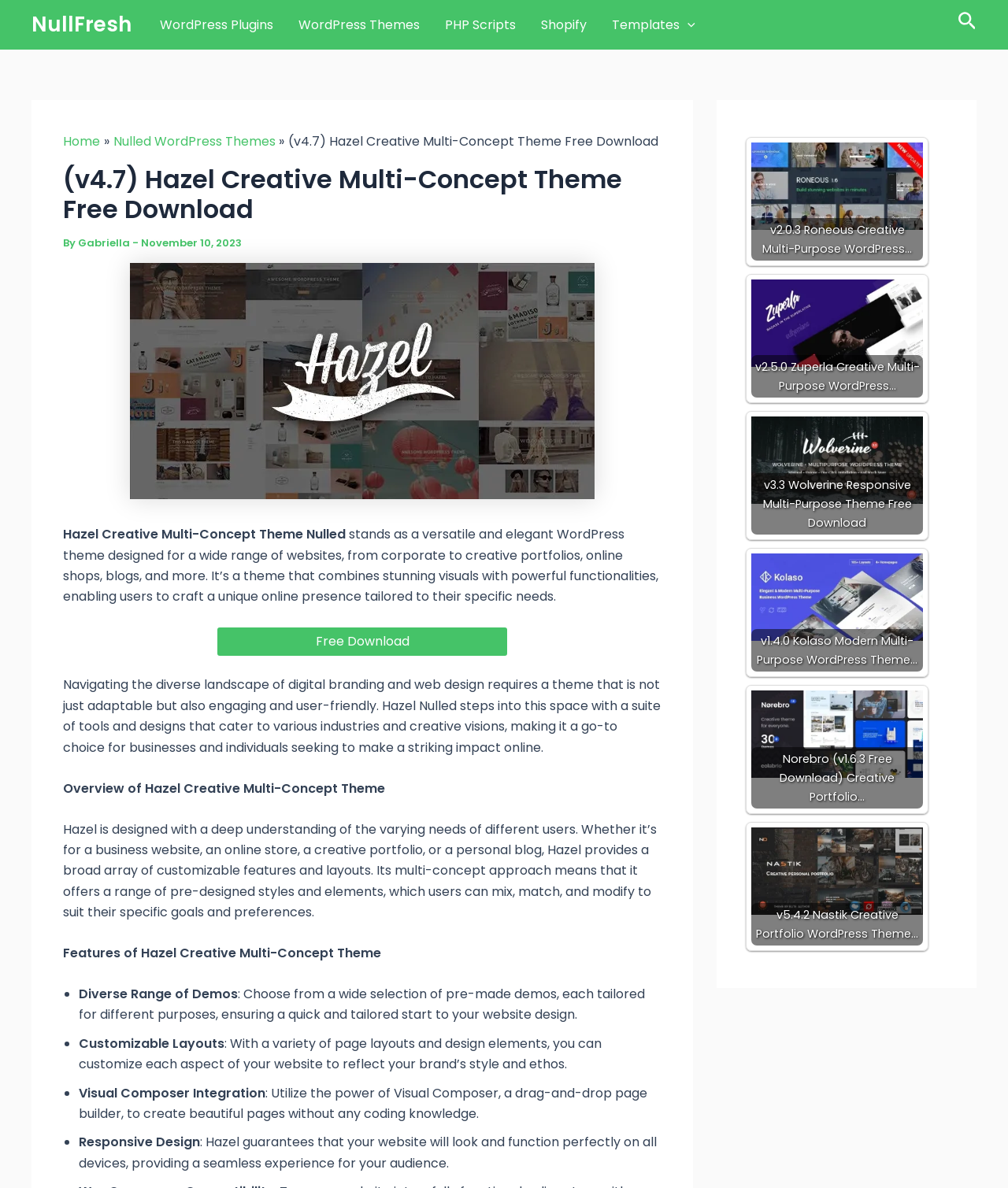What is the purpose of the Hazel theme?
Please utilize the information in the image to give a detailed response to the question.

I found the answer by reading the description of the Hazel theme, which states that it is 'designed for a wide range of websites, from corporate to creative portfolios, online shops, blogs, and more'. This indicates that the theme is intended for use on various types of websites.